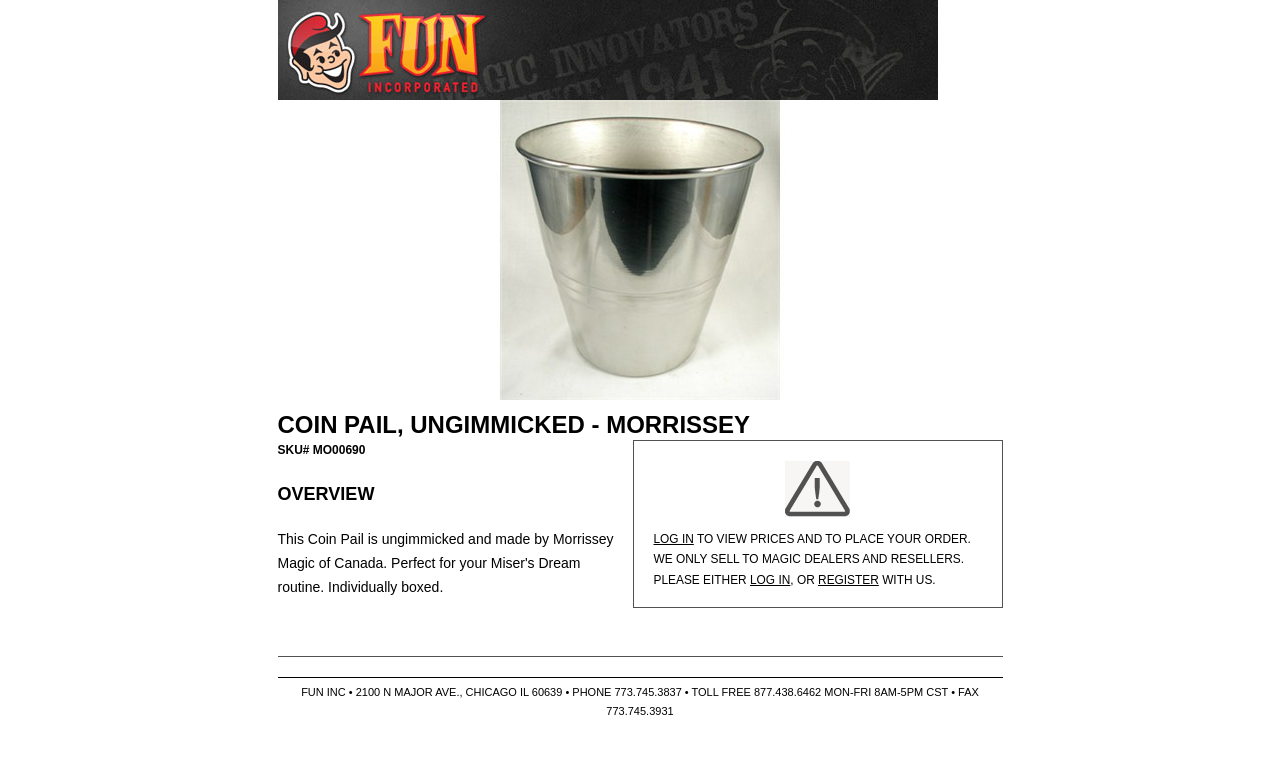Generate an in-depth caption that captures all aspects of the webpage.

This webpage appears to be a product page for a store item, specifically the "Coin Pail - Ungimmicked - Morrissey". At the top of the page, there is a prominent image of the product, taking up about a quarter of the page's width and a third of its height. 

Below the image, there is a heading that matches the product name, "COIN PAIL, UNGIMMICKED - MORRISSEY", which is centered on the page. Underneath the heading, there is a label "SKU#" followed by the product code "MO00690". 

Further down, there is another heading titled "OVERVIEW", which is also centered on the page. 

On the right side of the page, near the bottom, there is a section that appears to be related to user login and registration. It contains two links, "LOG IN" and "REGISTER", with accompanying text that explains the purpose of logging in or registering. 

At the very bottom of the page, there is a footer section that displays the store's contact information, including address, phone numbers, fax number, and business hours.